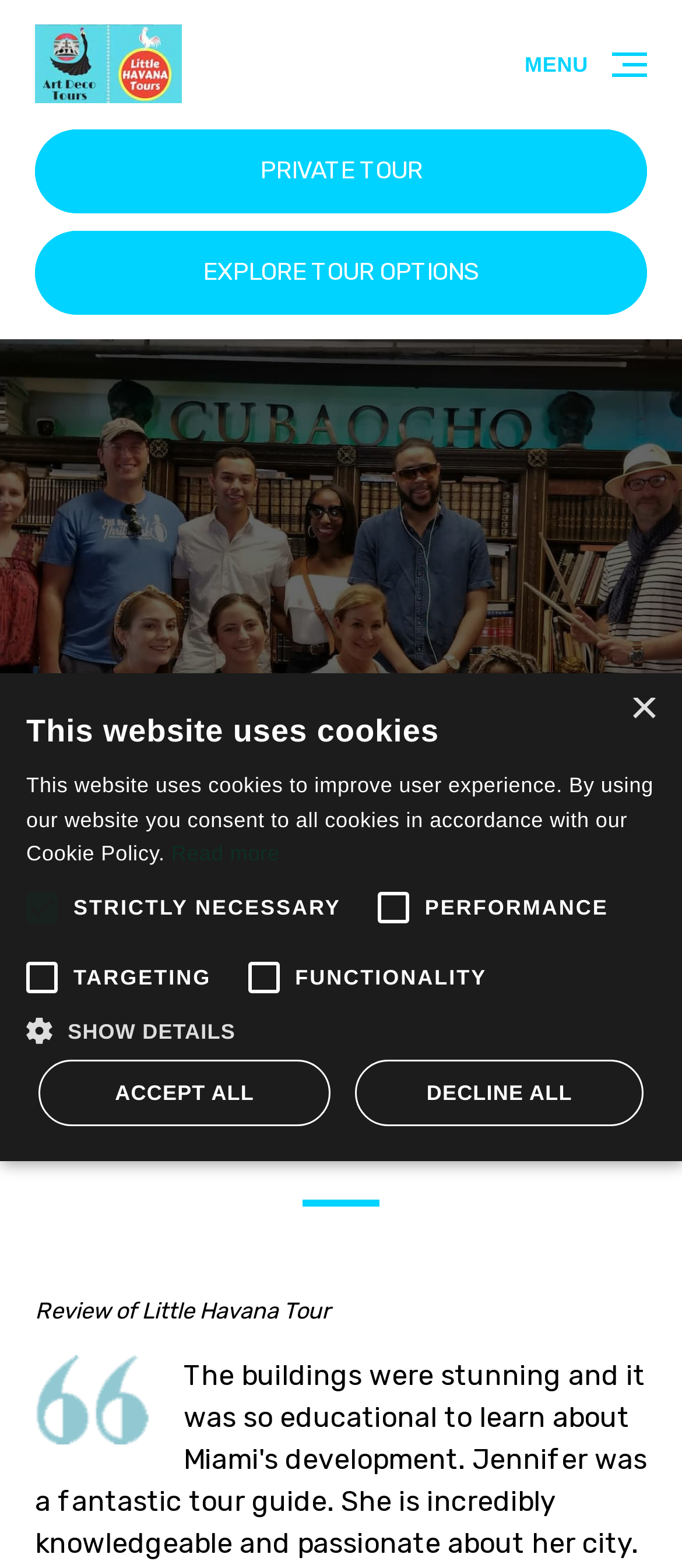Answer the question using only a single word or phrase: 
How many types of tours are mentioned on the webpage?

2